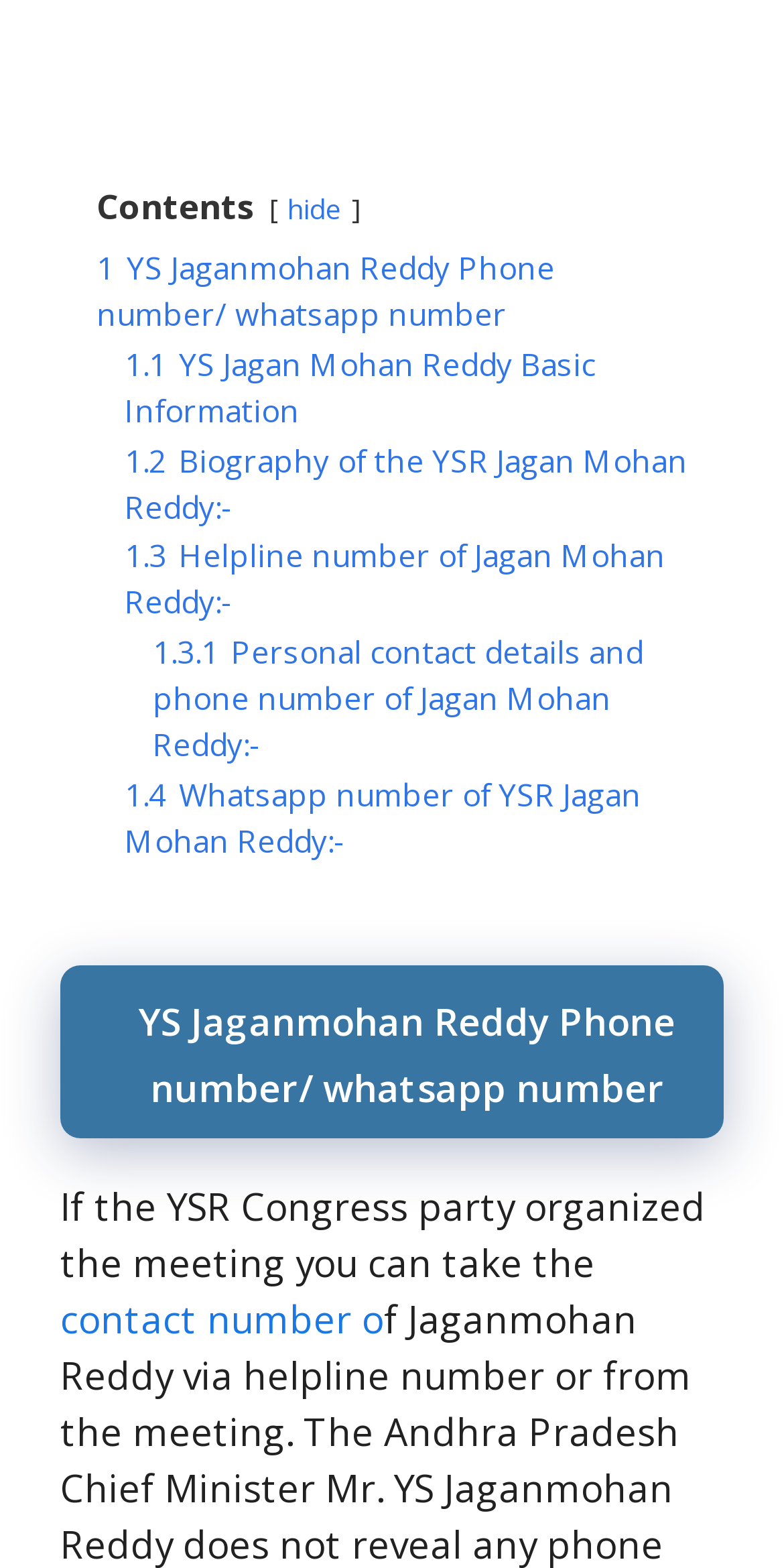Highlight the bounding box coordinates of the element you need to click to perform the following instruction: "Read the biography of YSR Jagan Mohan Reddy."

[0.159, 0.28, 0.877, 0.335]